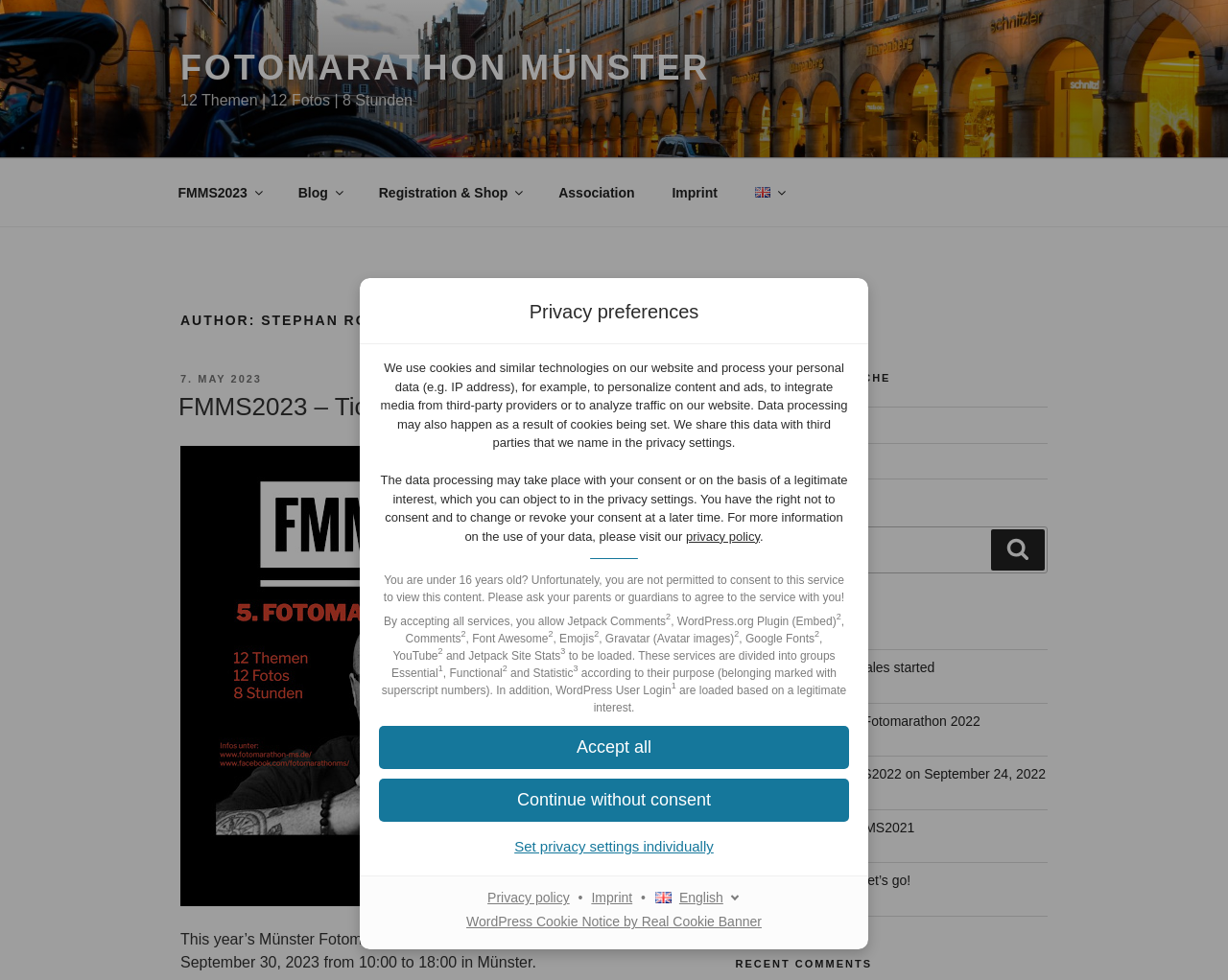Find the bounding box of the web element that fits this description: "privacy policy".

[0.559, 0.54, 0.619, 0.555]